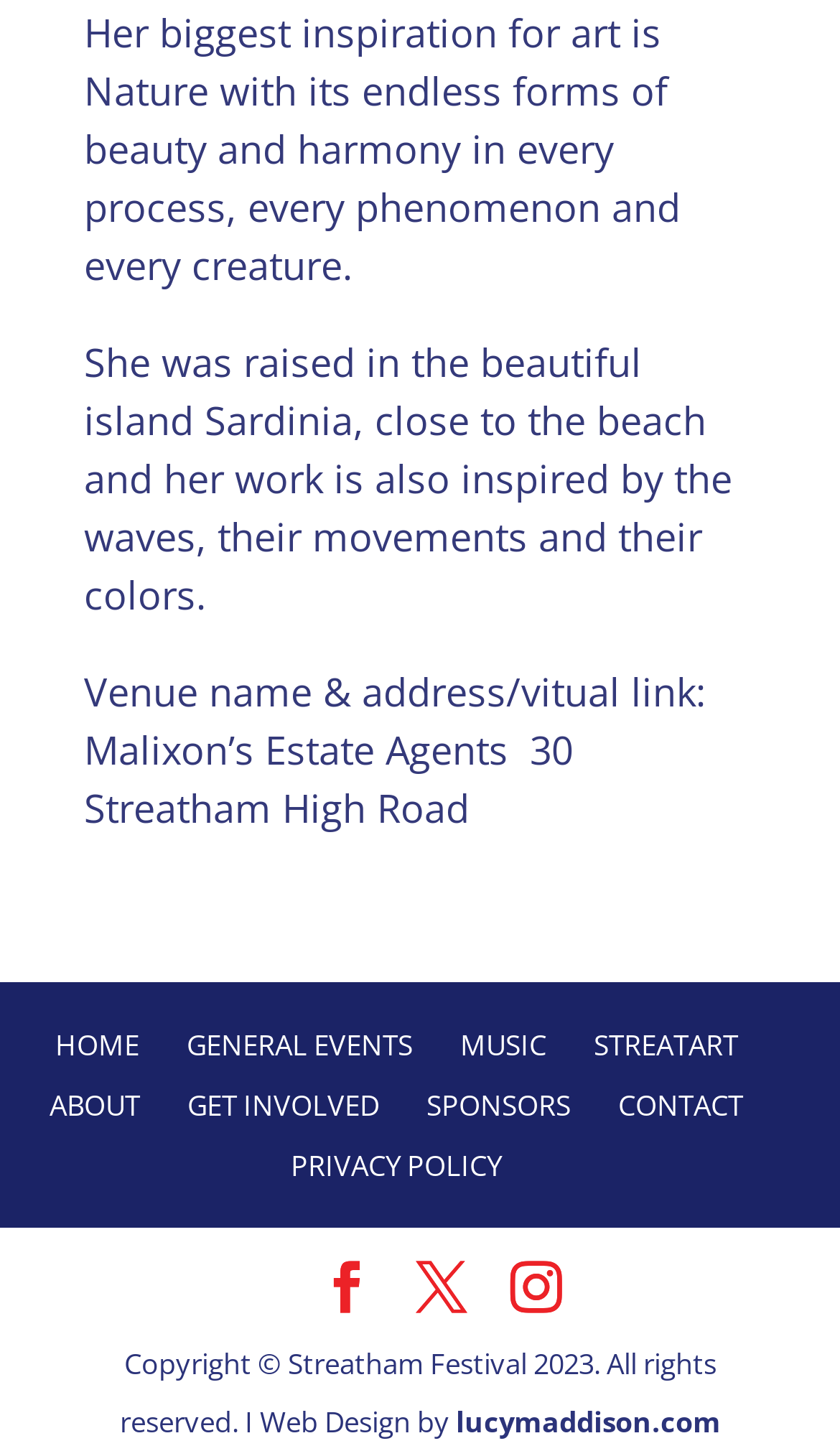Find the bounding box coordinates of the element's region that should be clicked in order to follow the given instruction: "Visit website designed by lucymaddison.com". The coordinates should consist of four float numbers between 0 and 1, i.e., [left, top, right, bottom].

[0.542, 0.966, 0.858, 0.992]